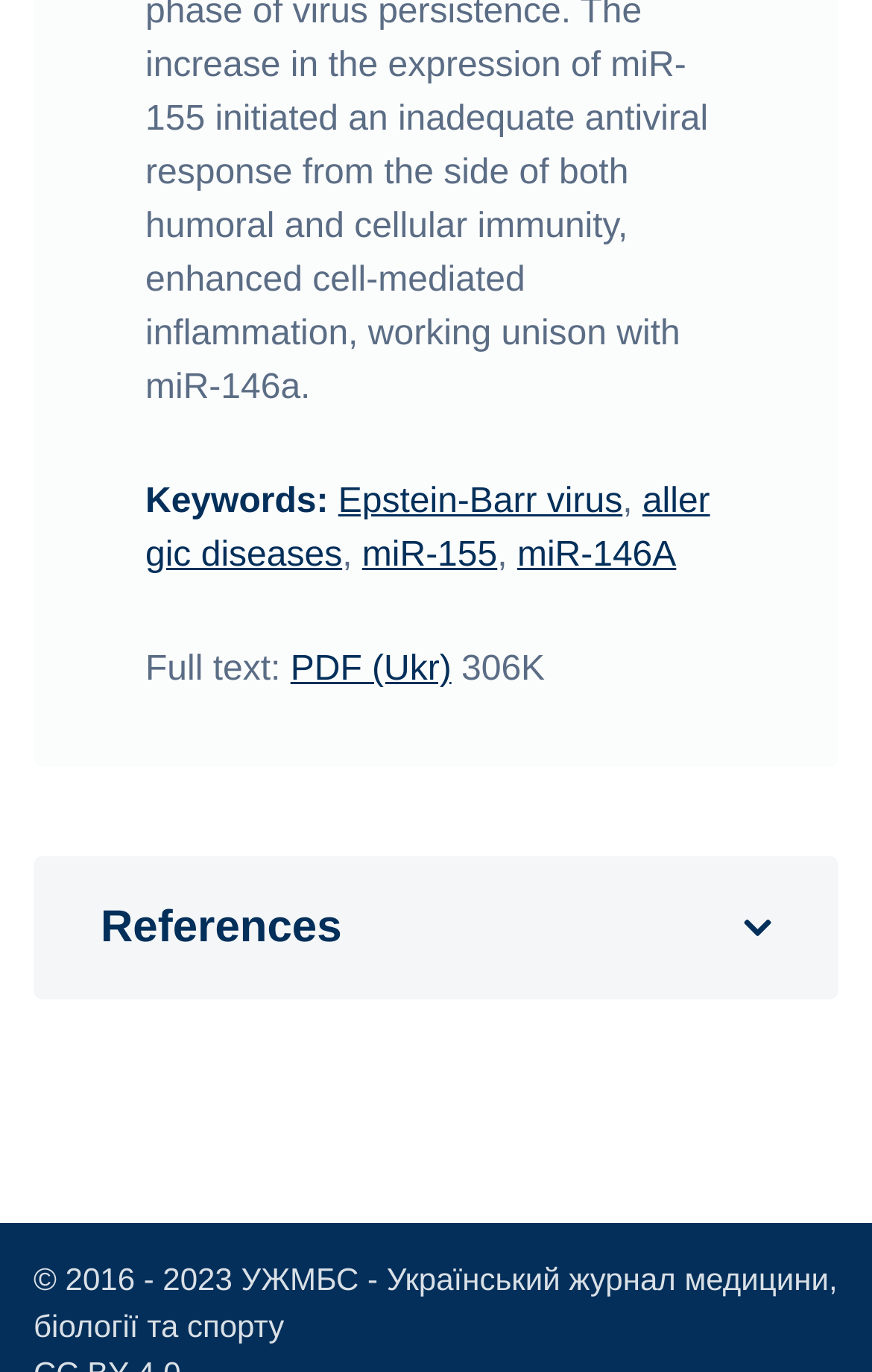What is the copyright year range?
Refer to the image and provide a detailed answer to the question.

The copyright year range is 2016 - 2023, which is mentioned at the bottom of the webpage at [0.038, 0.919, 0.96, 0.979] coordinates.